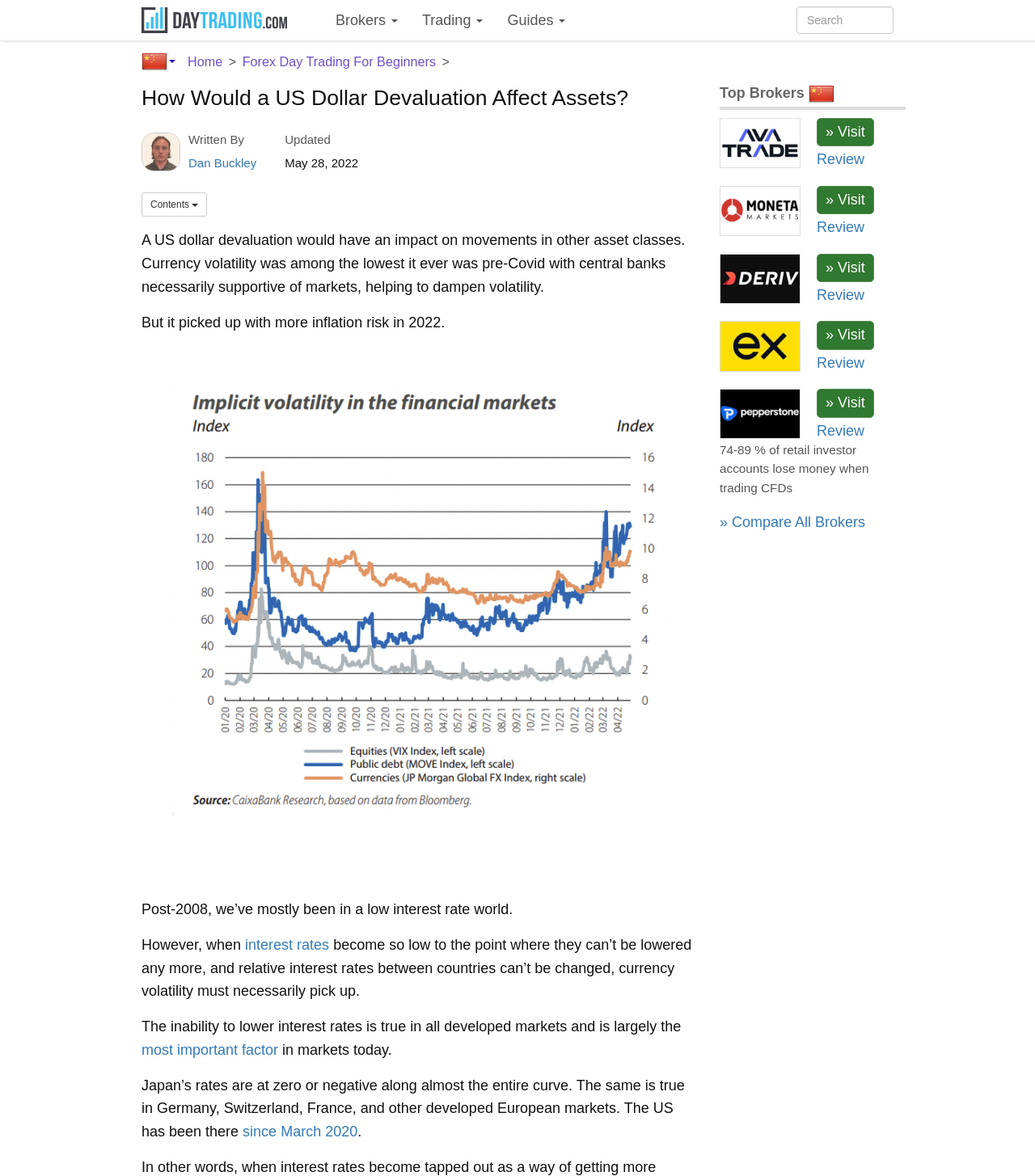Please find the bounding box coordinates in the format (top-left x, top-left y, bottom-right x, bottom-right y) for the given element description. Ensure the coordinates are floating point numbers between 0 and 1. Description: most important factor

[0.137, 0.886, 0.269, 0.9]